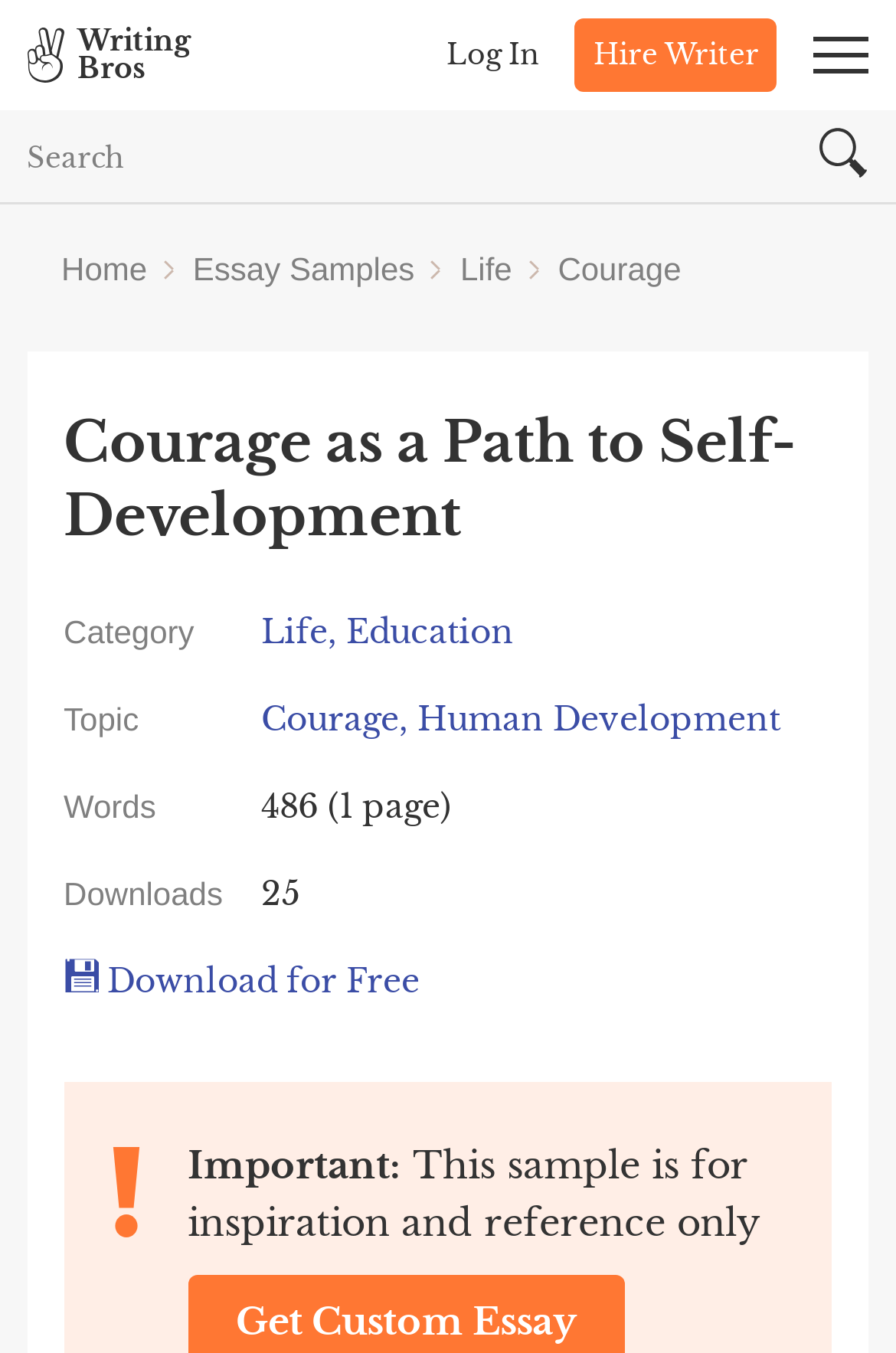Offer an in-depth caption of the entire webpage.

This webpage is about an essay sample on the topic of courage as a path to self-development. At the top left corner, there is a main logo of WritingBros, accompanied by a link to log in and a search bar with a search button on the right side. On the top right corner, there is a link to hire a writer. 

Below the search bar, there are navigation links to the home page, essay samples, life, and courage categories. The main content of the webpage is an essay with the title "Courage as a Path to Self-Development" in a large font size. 

Under the title, there are category and topic information, indicating that the essay belongs to the life and education categories, and the topic is courage and human development. The essay has 486 words and is one page long, with 25 downloads available. 

A call-to-action button "Download for Free" is placed in the middle of the page. At the bottom, there is a notice stating that the sample is for inspiration and reference only.